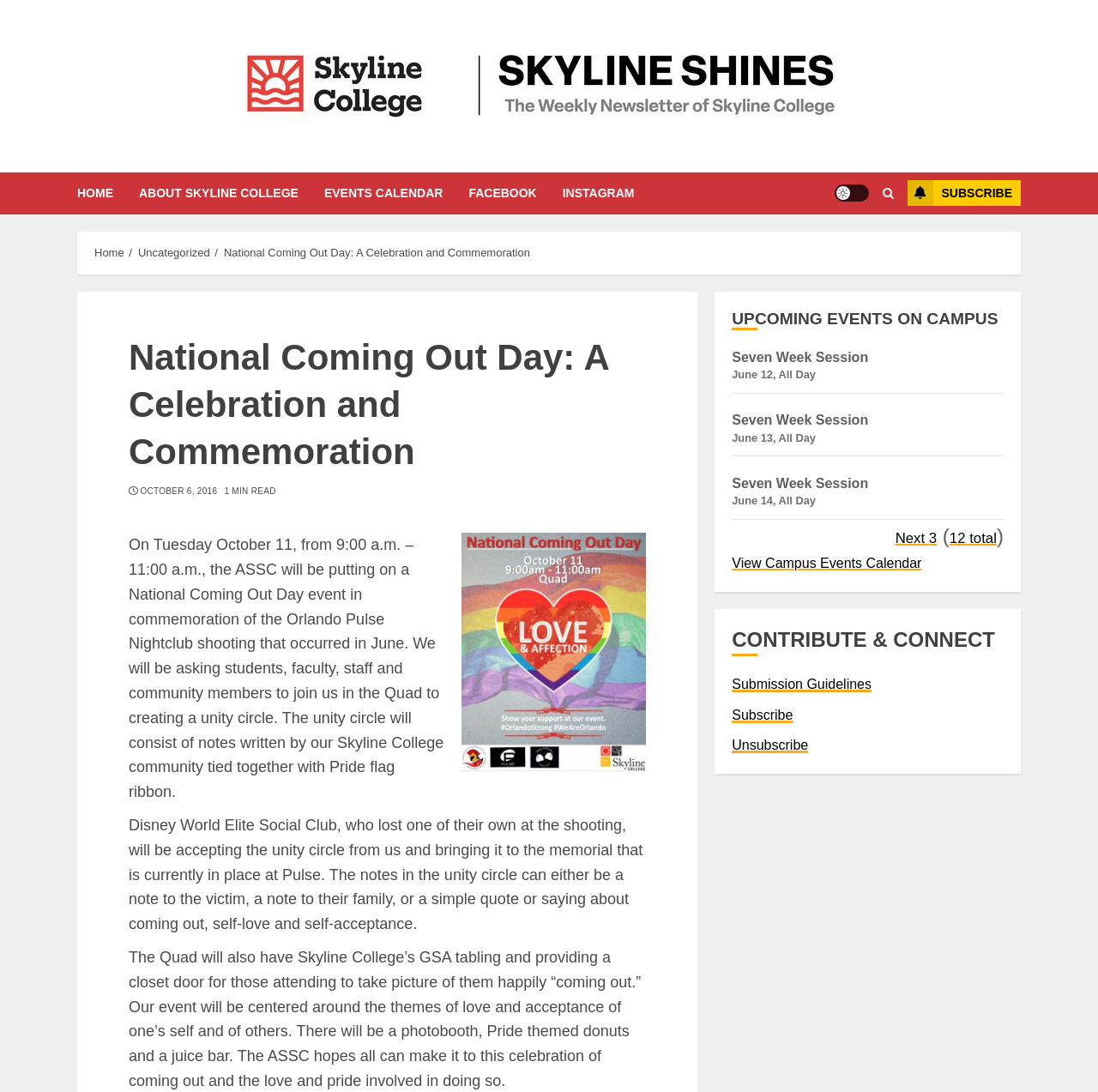Determine the bounding box coordinates of the clickable area required to perform the following instruction: "Go to the Home page". The coordinates should be represented as four float numbers between 0 and 1: [left, top, right, bottom].

[0.07, 0.158, 0.127, 0.196]